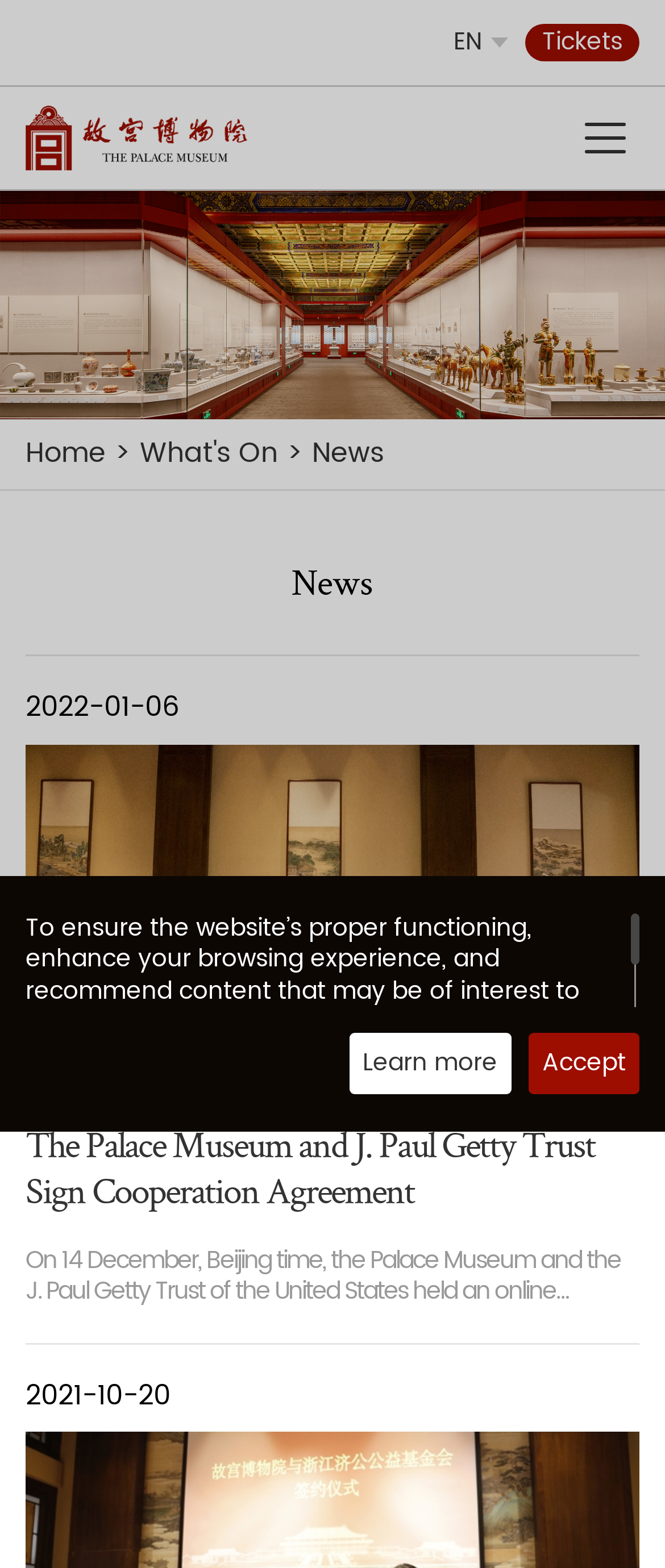Find the bounding box of the UI element described as follows: "Home".

[0.038, 0.278, 0.159, 0.301]